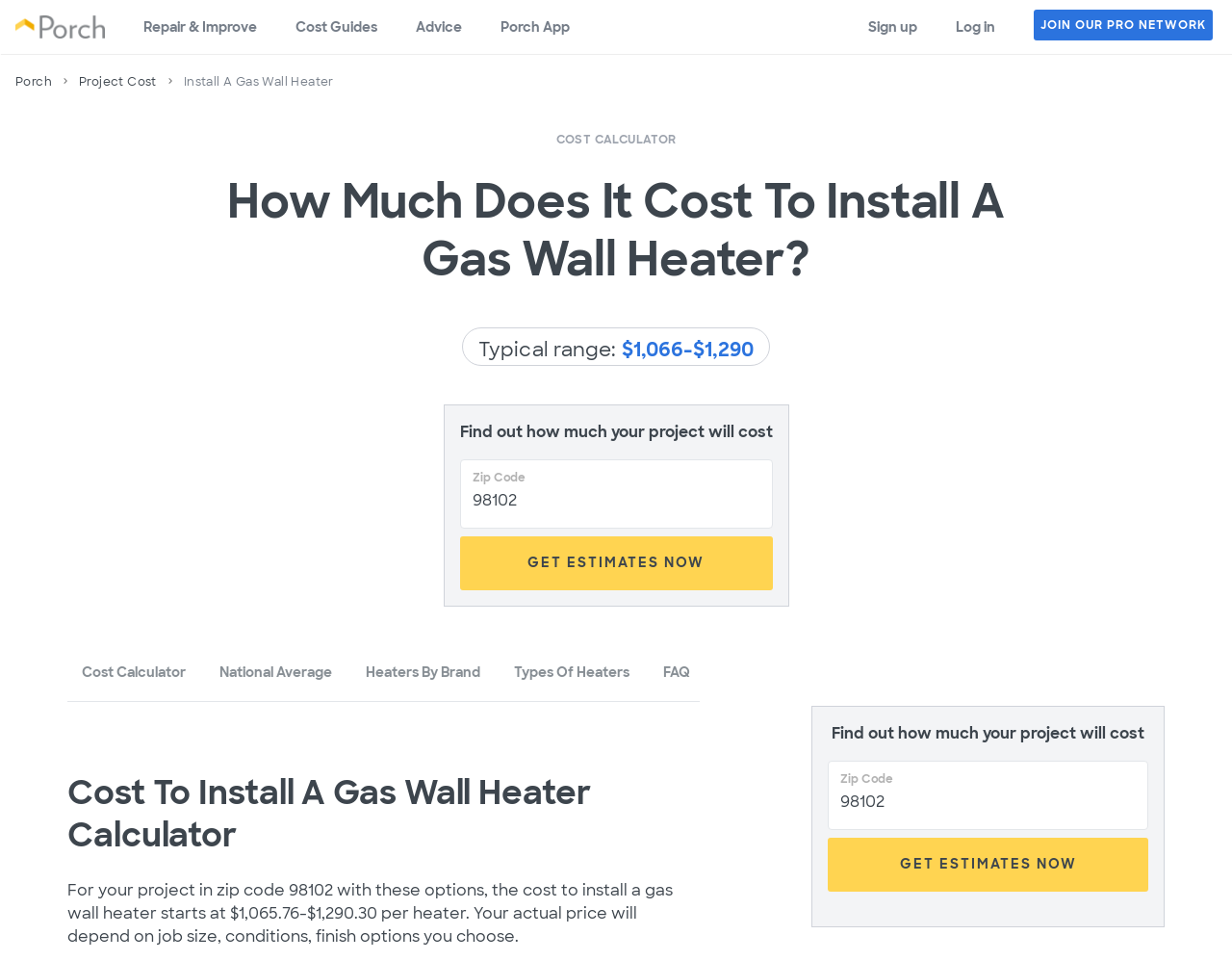What is the typical cost range to install a gas wall heater?
Please provide a single word or phrase as your answer based on the screenshot.

$1,066 - $1,290